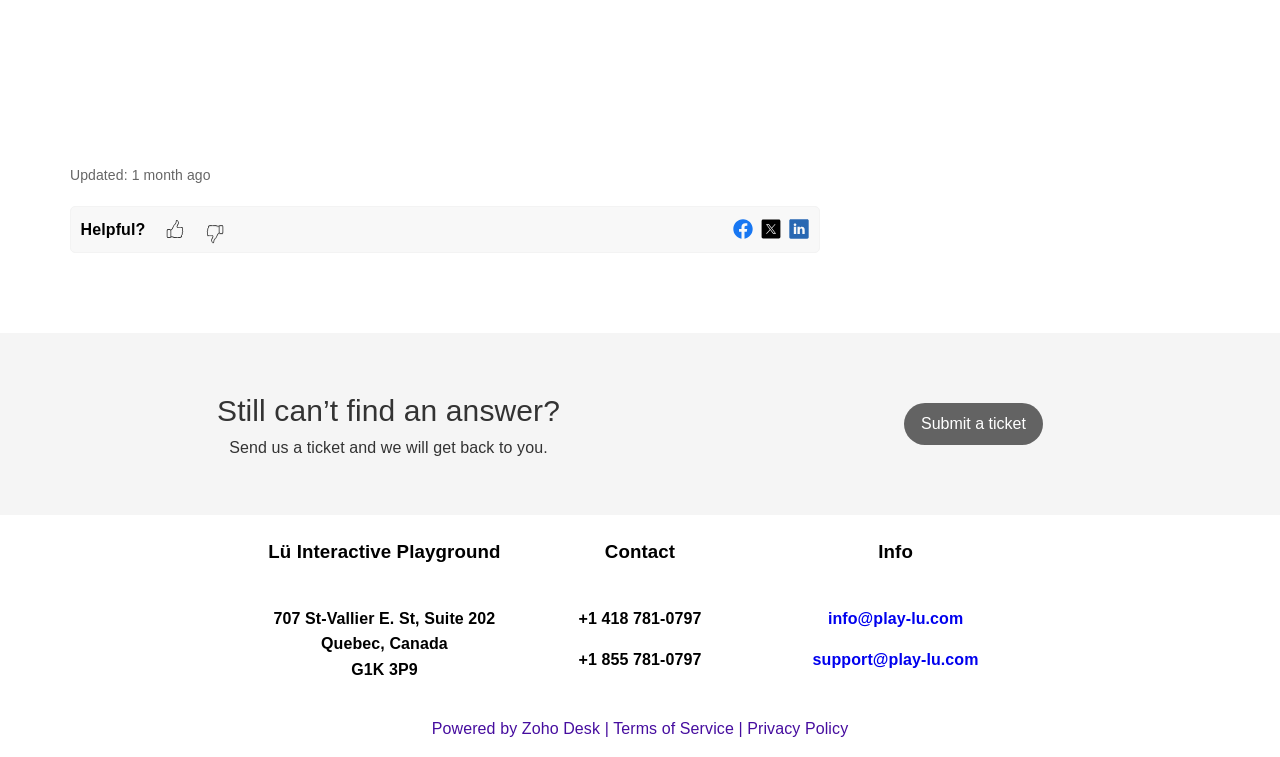Locate the bounding box coordinates of the region to be clicked to comply with the following instruction: "Check LinkedIn". The coordinates must be four float numbers between 0 and 1, in the form [left, top, right, bottom].

[0.617, 0.291, 0.632, 0.314]